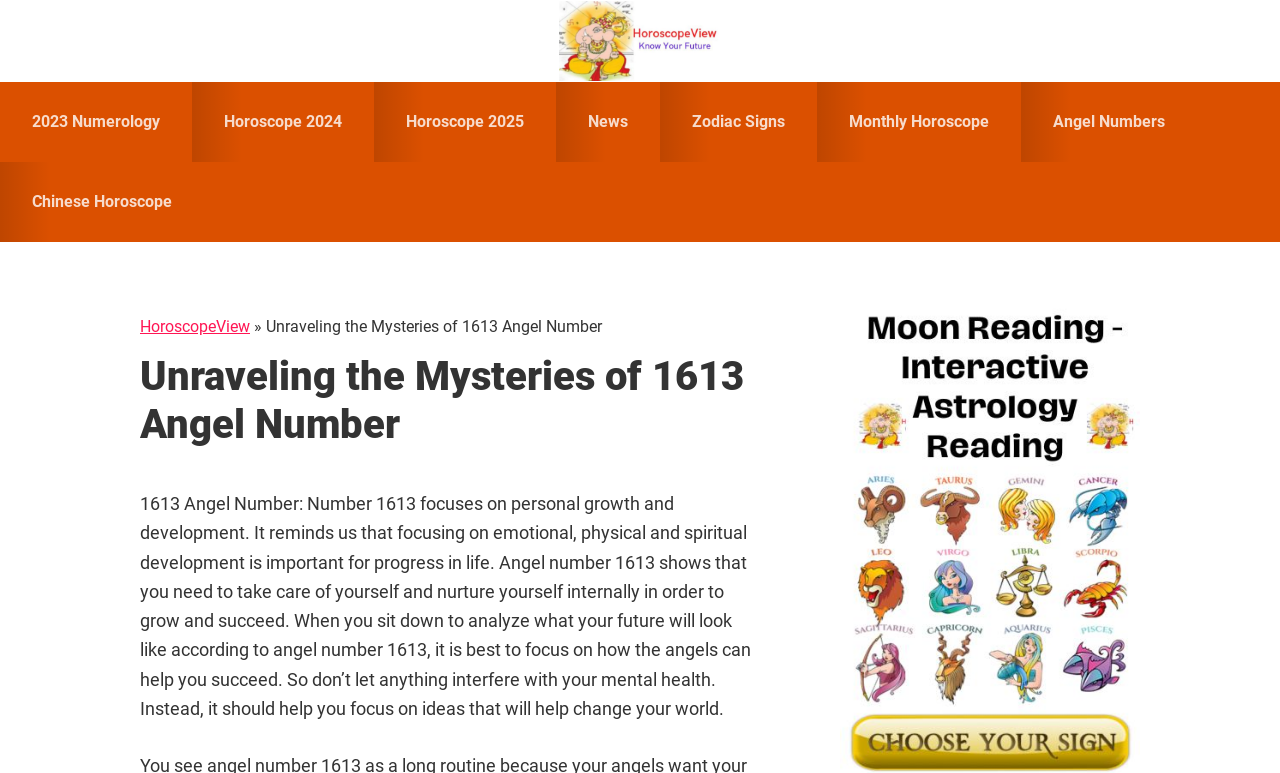Your task is to find and give the main heading text of the webpage.

Unraveling the Mysteries of 1613 Angel Number